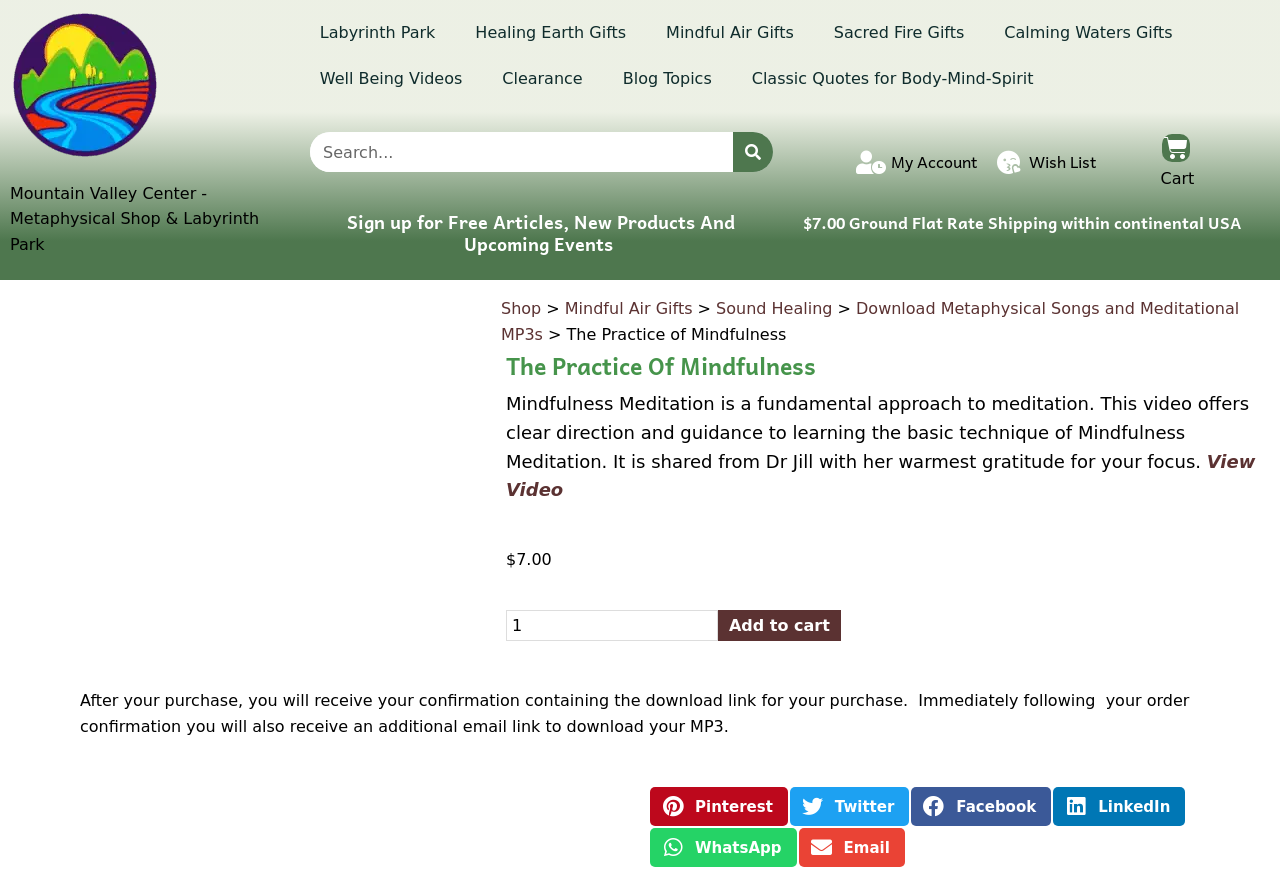Please find the bounding box coordinates for the clickable element needed to perform this instruction: "Share this article".

None